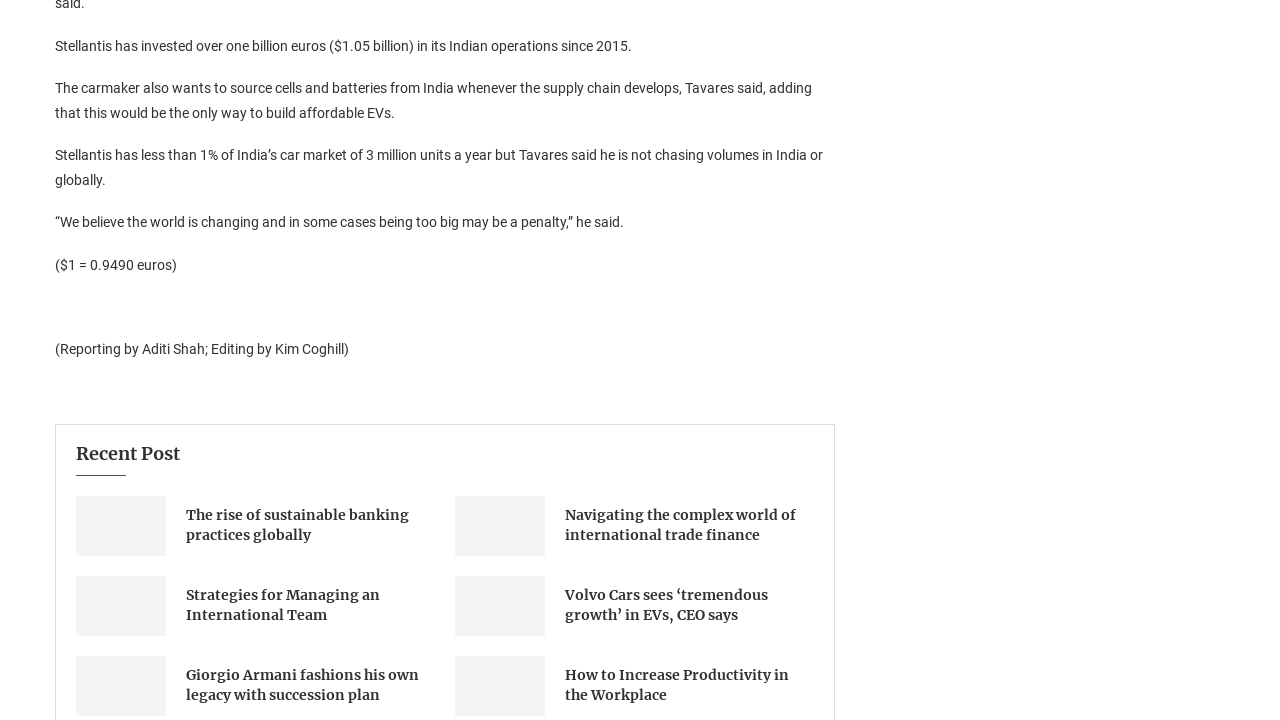Locate the bounding box coordinates of the element that should be clicked to fulfill the instruction: "Read the article about the rise of sustainable banking practices globally".

[0.059, 0.689, 0.13, 0.772]